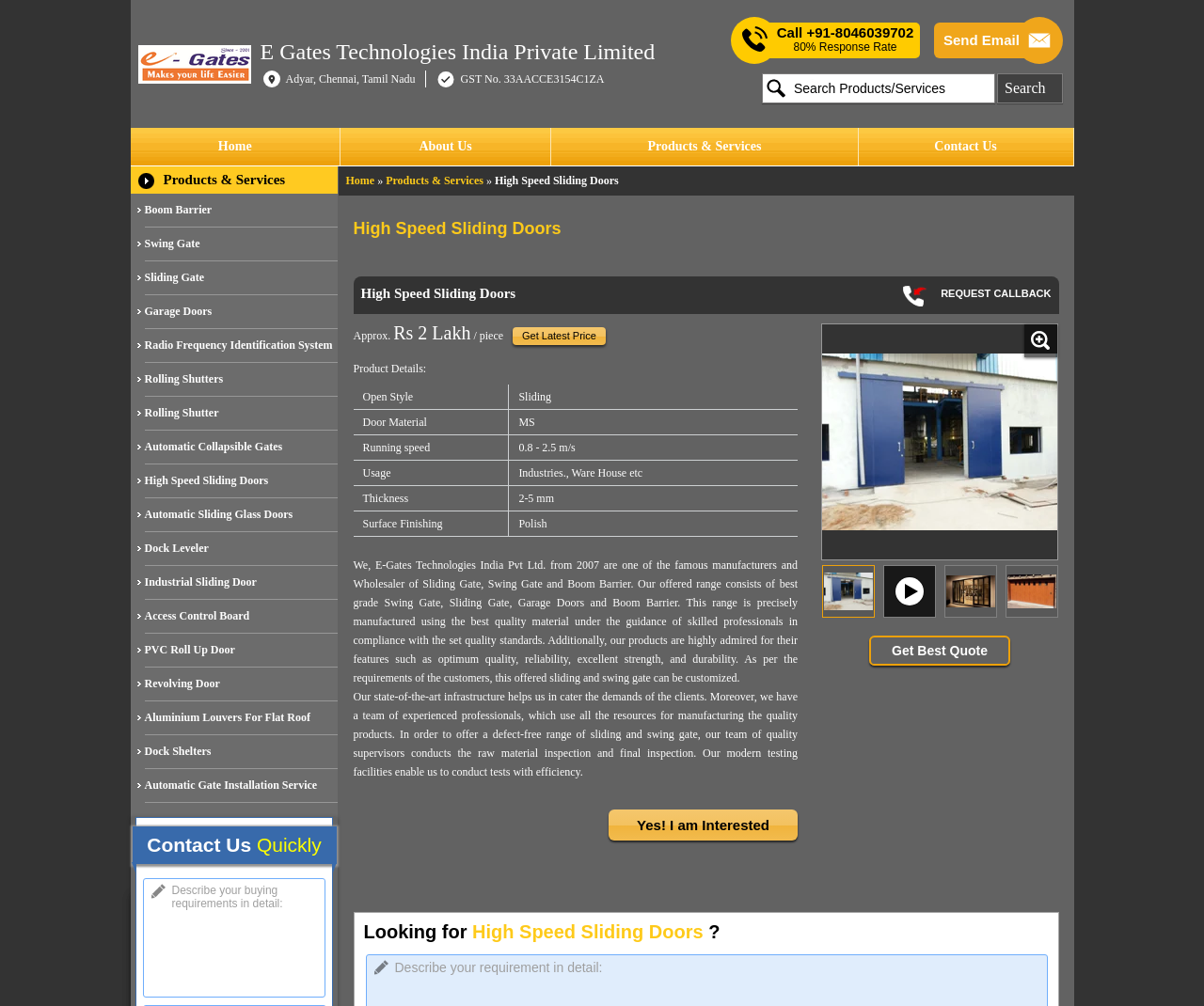Please locate and retrieve the main header text of the webpage.

High Speed Sliding Doors